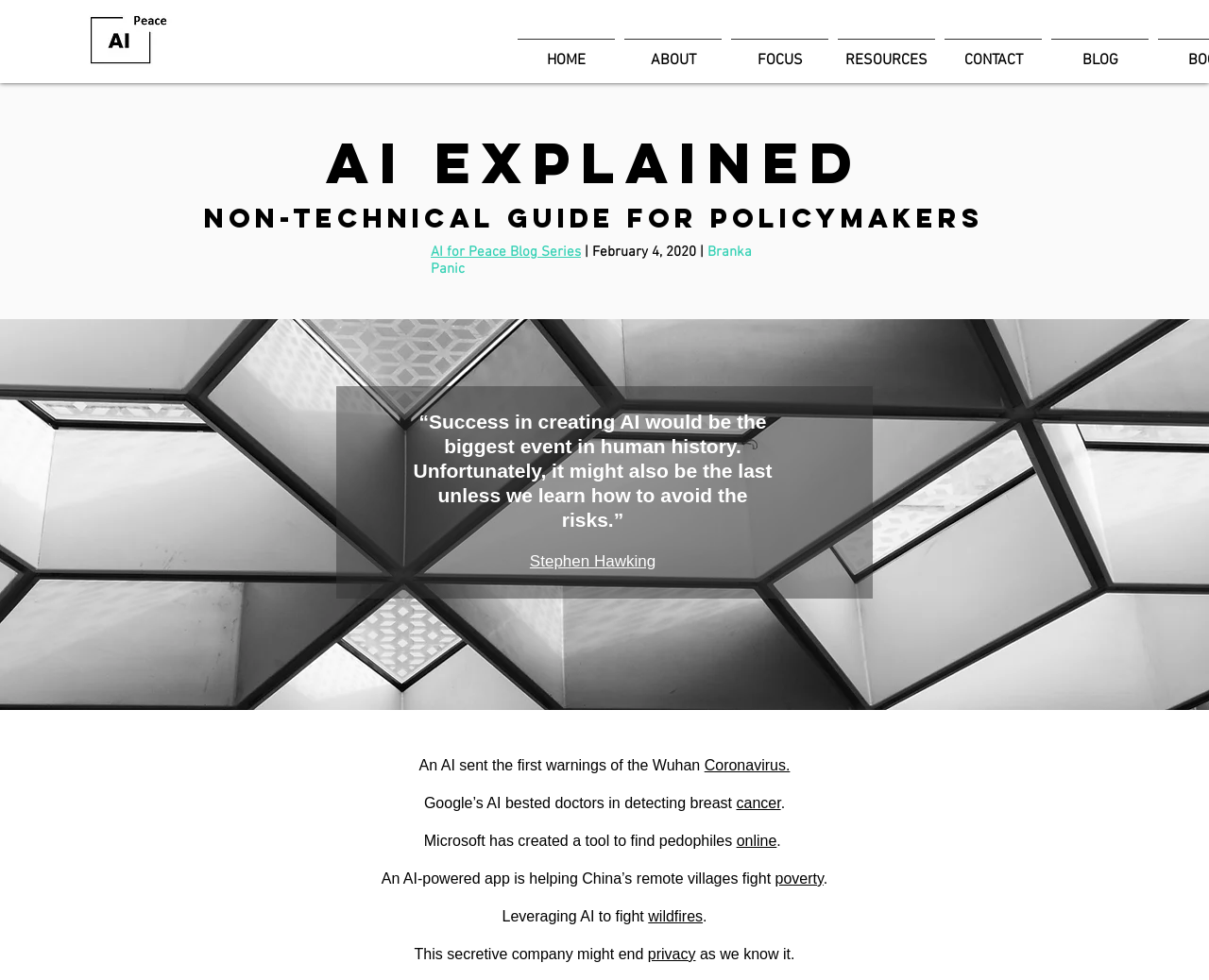Who is the author of the quote?
Answer the question with a single word or phrase, referring to the image.

Stephen Hawking